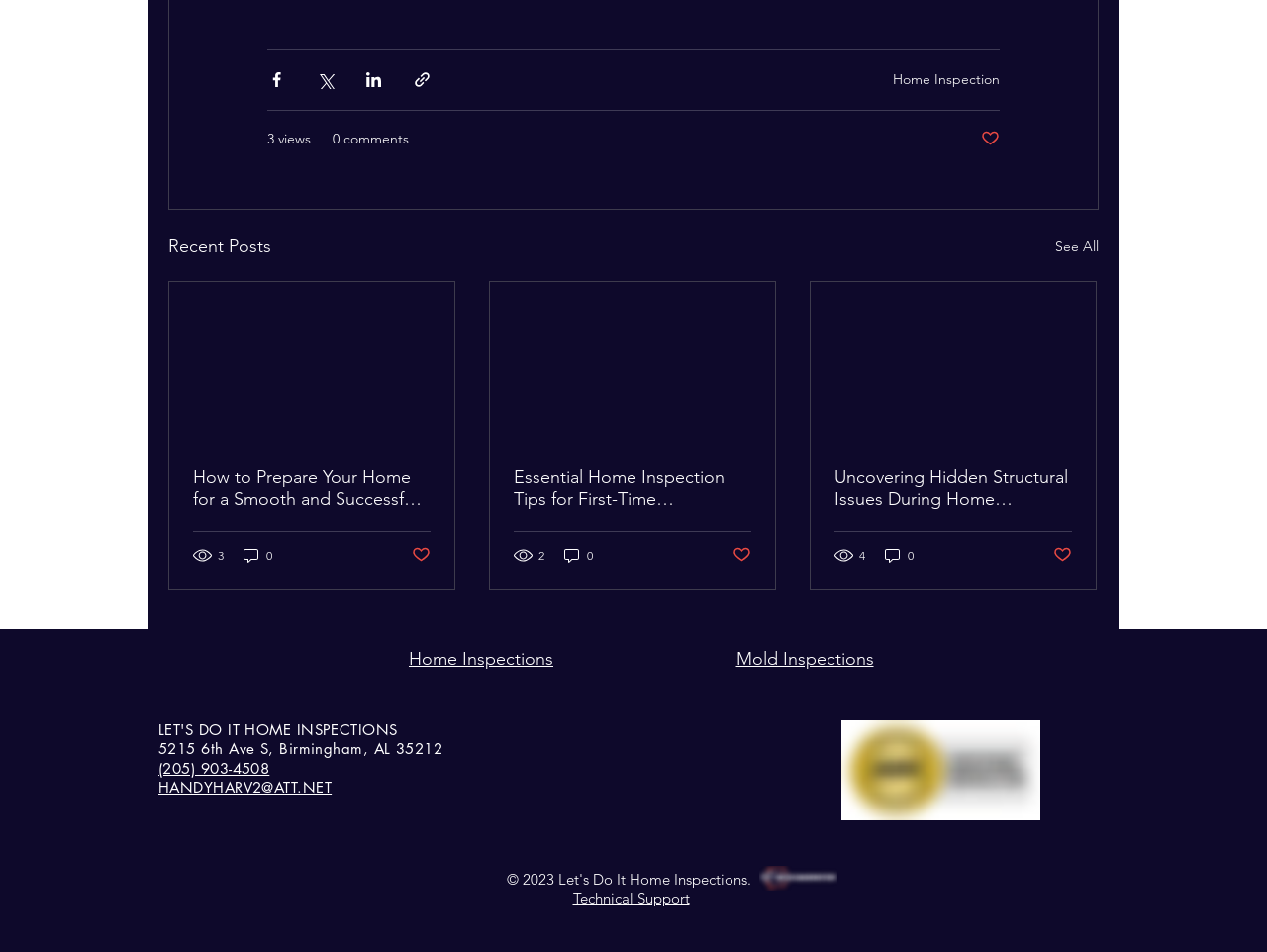Identify the bounding box coordinates of the element to click to follow this instruction: 'Visit the Home Inspections page'. Ensure the coordinates are four float values between 0 and 1, provided as [left, top, right, bottom].

[0.259, 0.681, 0.501, 0.704]